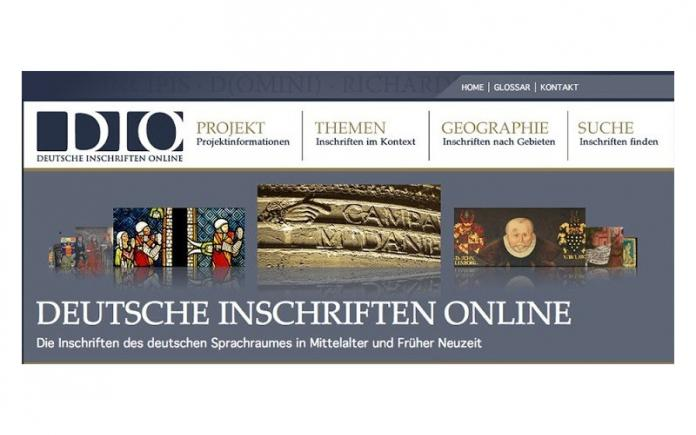Based on what you see in the screenshot, provide a thorough answer to this question: How many navigation links are on the top bar?

The top bar features four navigation links, namely 'Projekt' (Project), 'Themen' (Themes), 'Geographie' (Geography), and 'Suche' (Search), which provide users with different ways to explore the project's resources and content.